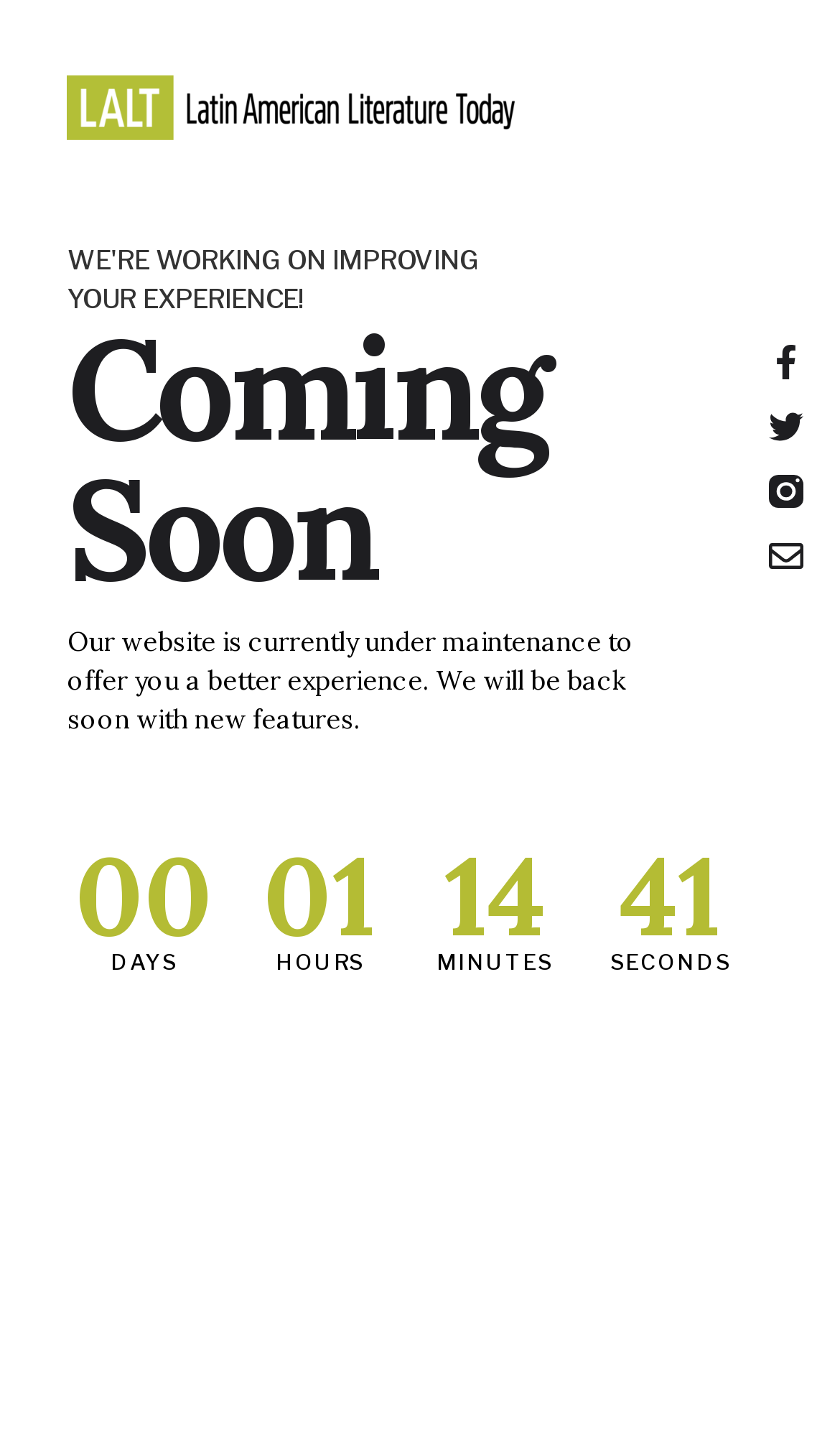Offer a detailed explanation of the webpage layout and contents.

The webpage is titled "Coming Soon – LALT" and features a prominent Latin American Literature Today logo at the top left corner. Below the logo, a large heading reads "WE'RE WORKING ON IMPROVING YOUR EXPERIENCE!" in a bold font. 

Underneath the heading, a smaller heading displays the text "Coming Soon". A paragraph of text follows, explaining that the website is currently under maintenance to offer a better experience and will be back soon with new features.

To the right of the paragraph, a countdown timer is displayed, showing the number of days, hours, minutes, and seconds until the website's relaunch. The timer is divided into four sections, each with a numerical value and a label indicating the unit of time.

At the top right corner of the page, there are four social media links, each represented by a small icon. These links are aligned horizontally and are positioned above the countdown timer.